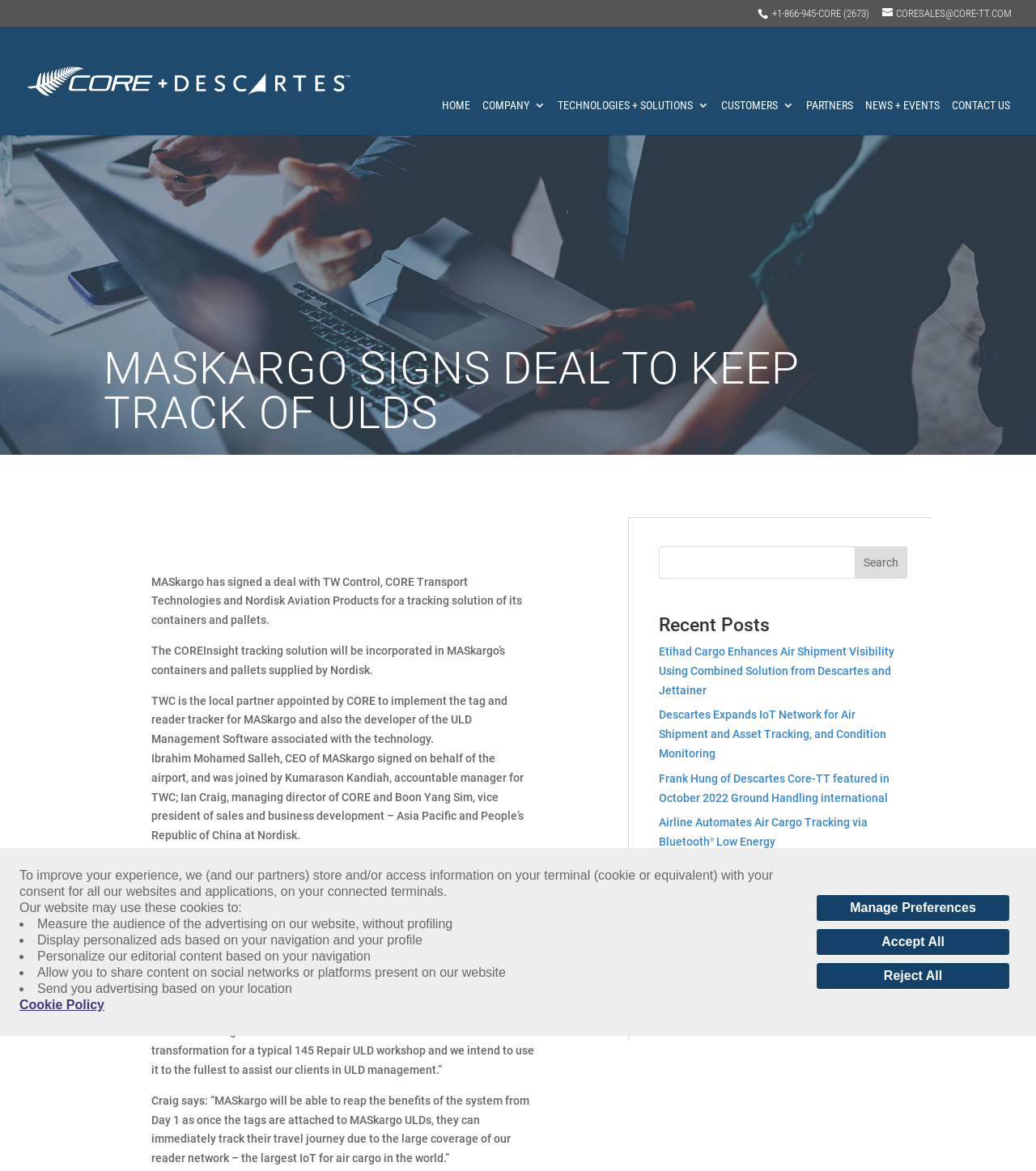Please identify the bounding box coordinates of the clickable element to fulfill the following instruction: "Read the 'MASKARGO SIGNS DEAL TO KEEP TRACK OF ULDS' article". The coordinates should be four float numbers between 0 and 1, i.e., [left, top, right, bottom].

[0.1, 0.296, 0.9, 0.378]